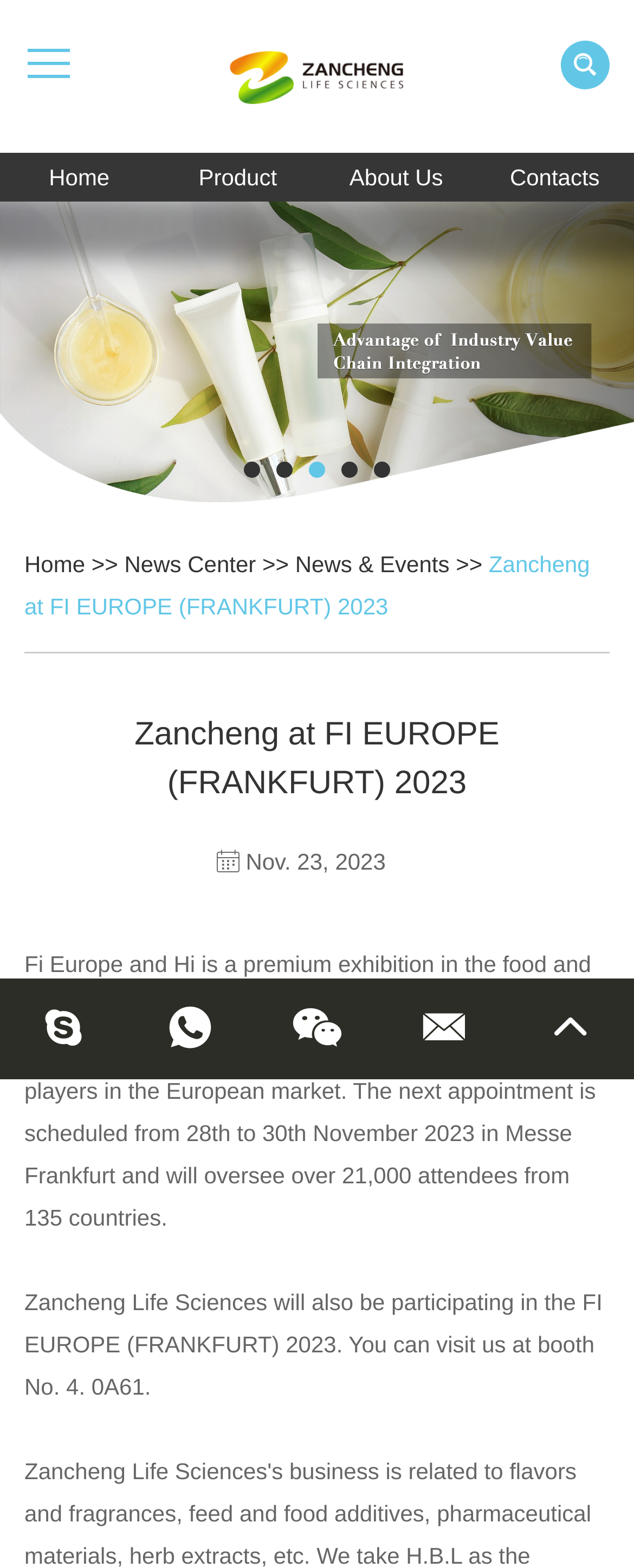What is the date of the FI EUROPE event?
Offer a detailed and exhaustive answer to the question.

The answer can be found in the text 'The next appointment is scheduled from 28th to 30th November 2023 in Messe Frankfurt...' which is located in the middle of the webpage. This text provides the date of the FI EUROPE event.